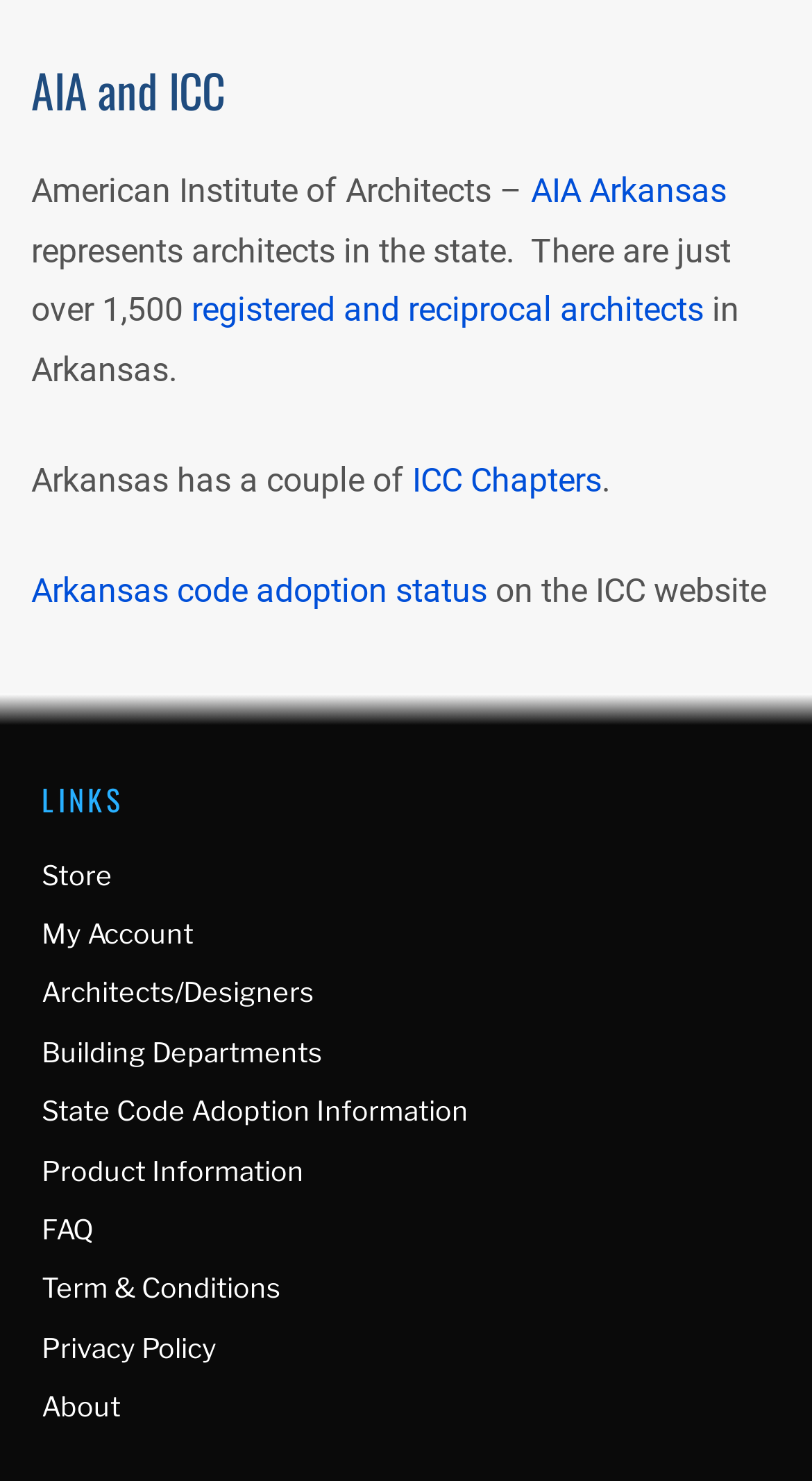Based on the image, give a detailed response to the question: What is the purpose of ICC Chapters?

The webpage mentions 'ICC Chapters' but does not provide any information about its purpose. It only provides a link to ICC Chapters.